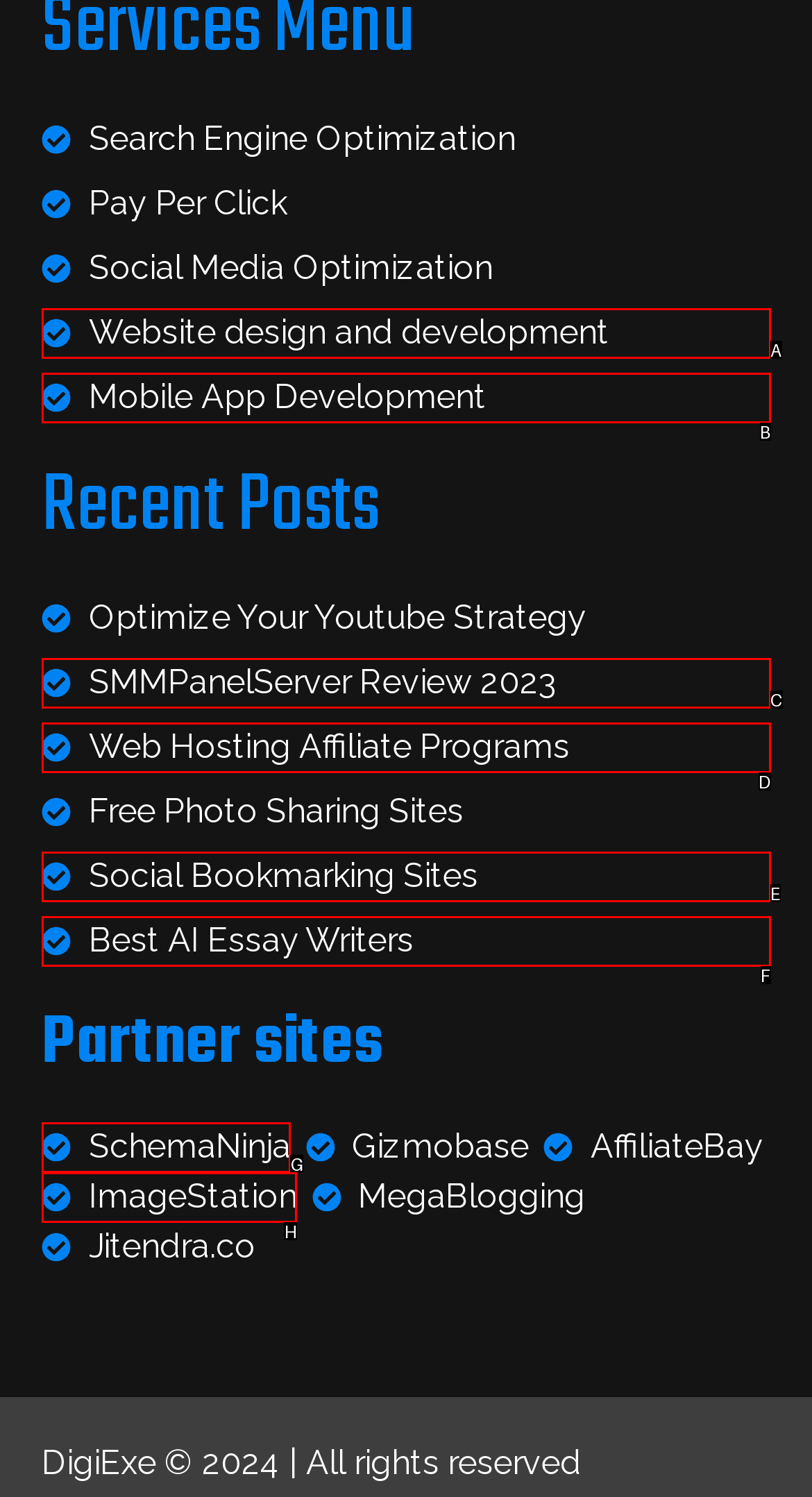Choose the letter that best represents the description: SMMPanelServer Review 2023. Answer with the letter of the selected choice directly.

C